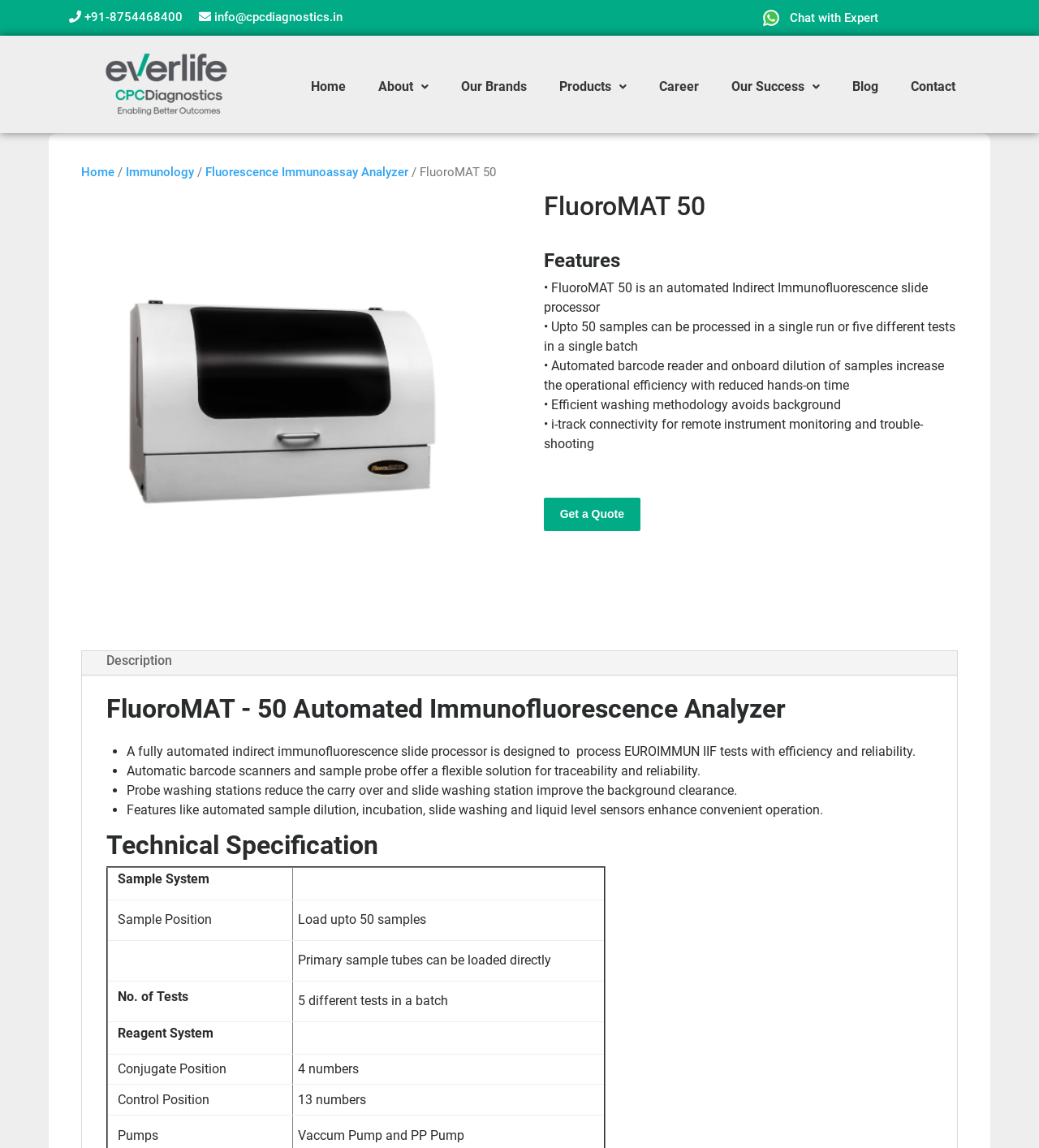What is the maximum number of samples that can be processed in a single run?
From the screenshot, supply a one-word or short-phrase answer.

50